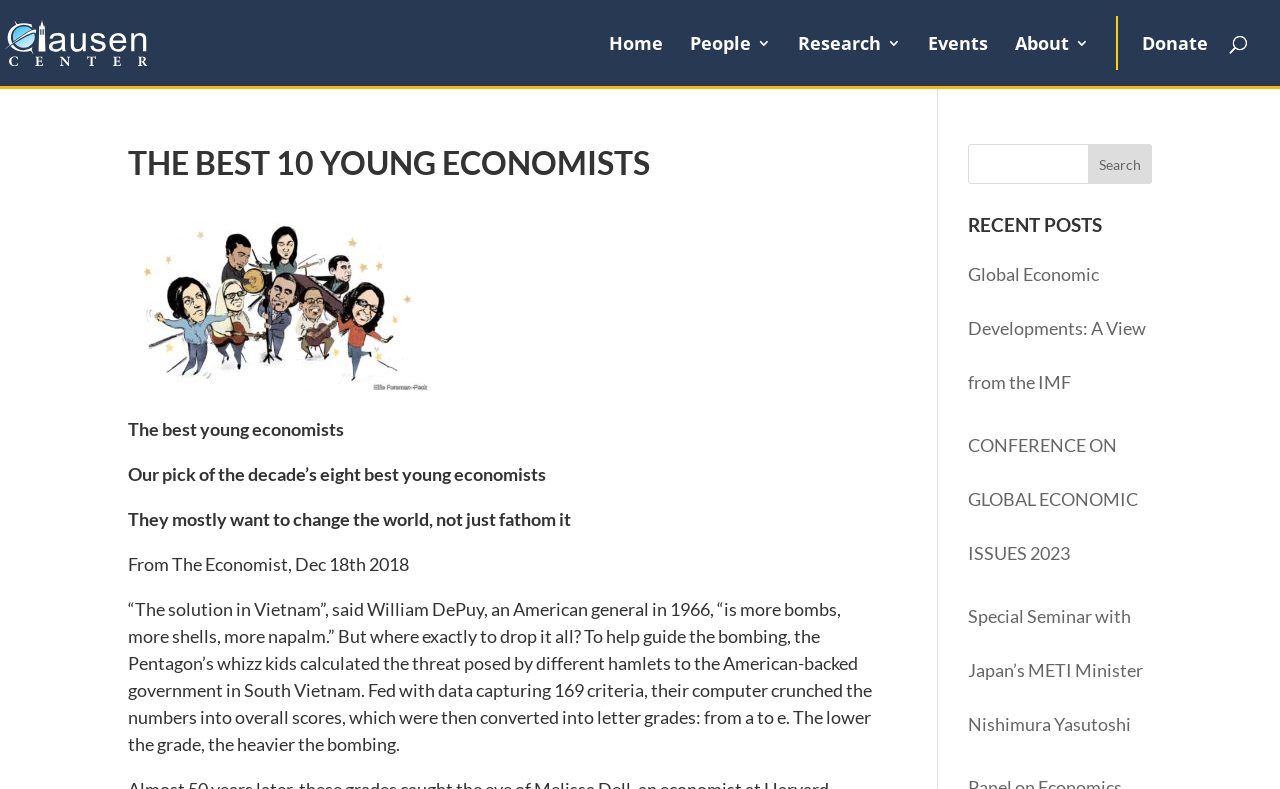Determine the bounding box coordinates of the area to click in order to meet this instruction: "Click the 'Home' link".

[0.476, 0.046, 0.518, 0.109]